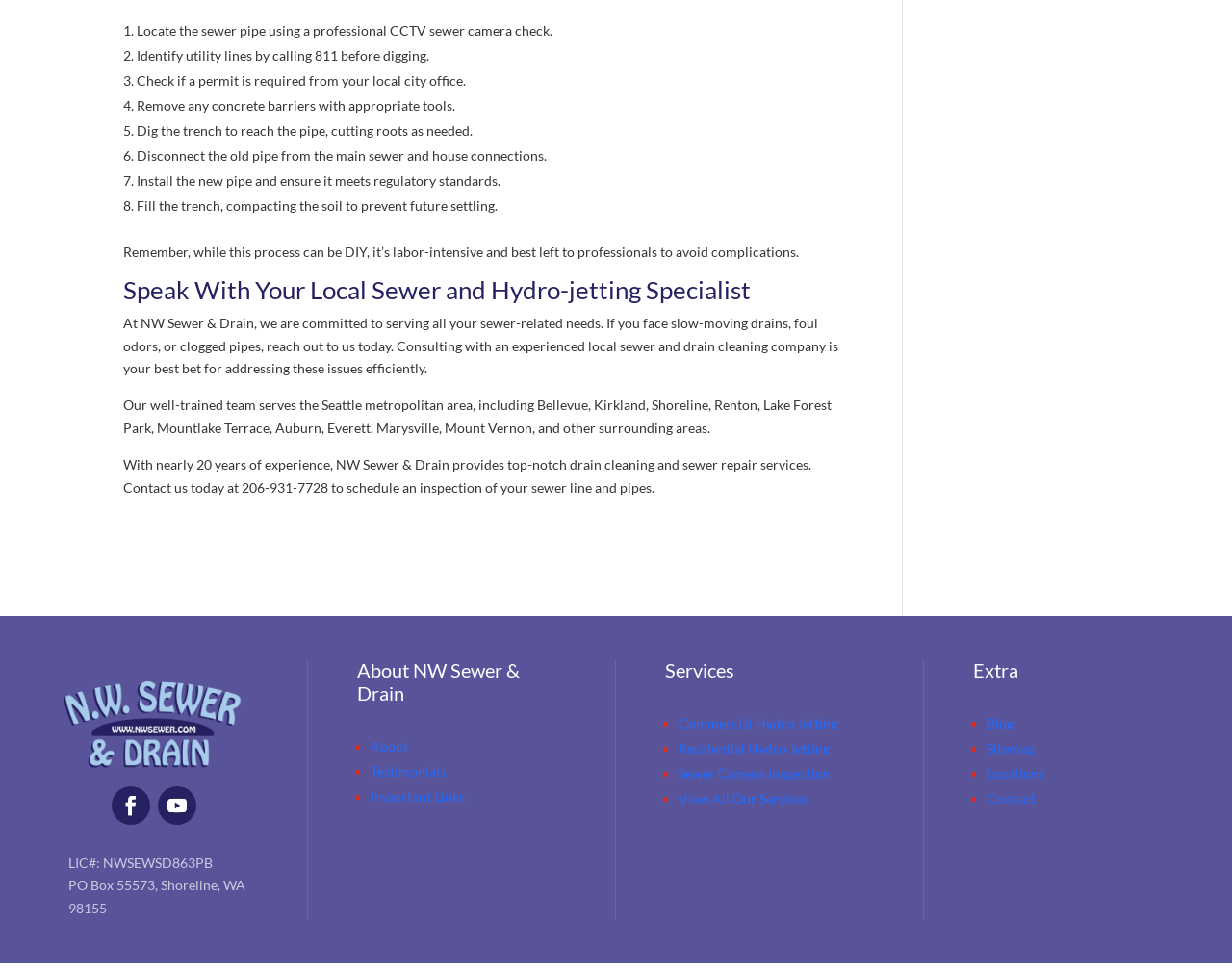What is the first step to replace a sewer pipe?
Using the information from the image, give a concise answer in one word or a short phrase.

Locate the sewer pipe